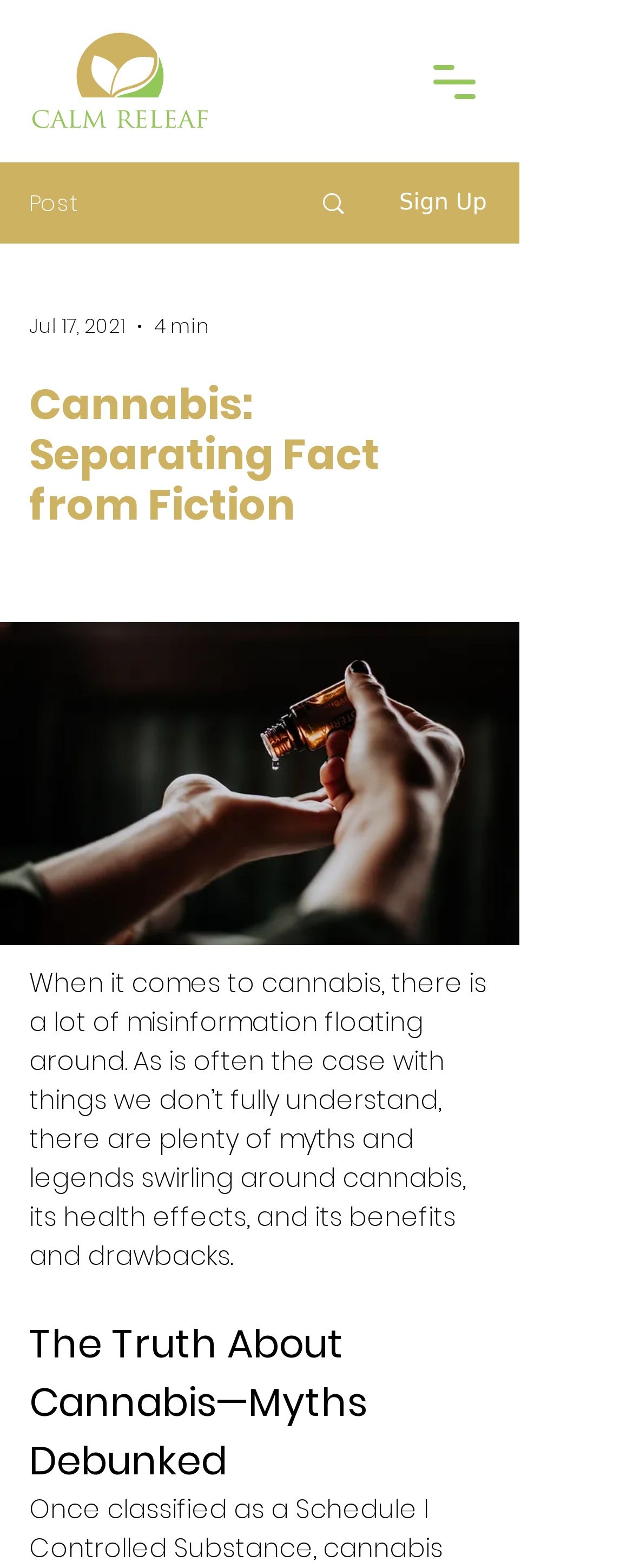Please reply with a single word or brief phrase to the question: 
What is the topic of the article?

Cannabis